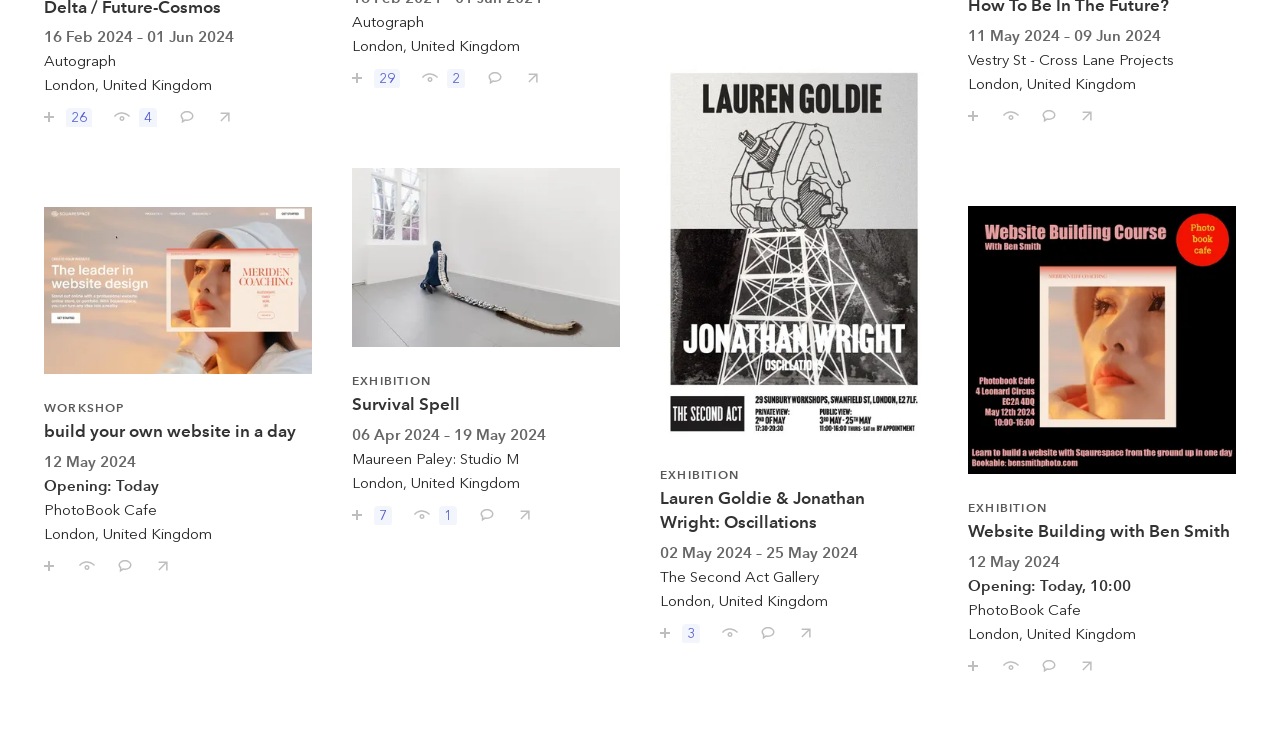How many events are listed on this webpage?
Using the image, respond with a single word or phrase.

6